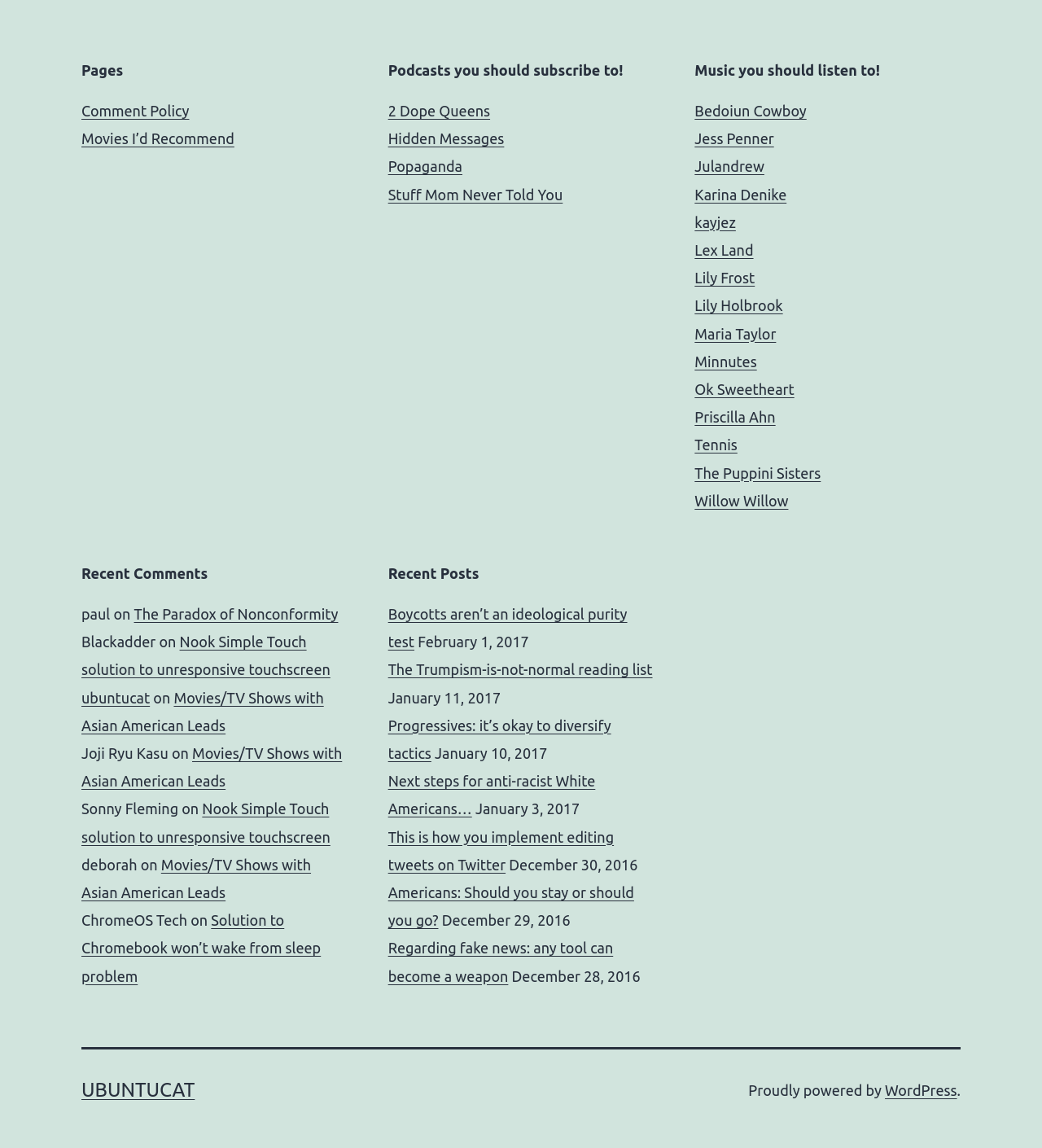Provide a brief response to the question below using one word or phrase:
What is the platform that powers this webpage?

WordPress